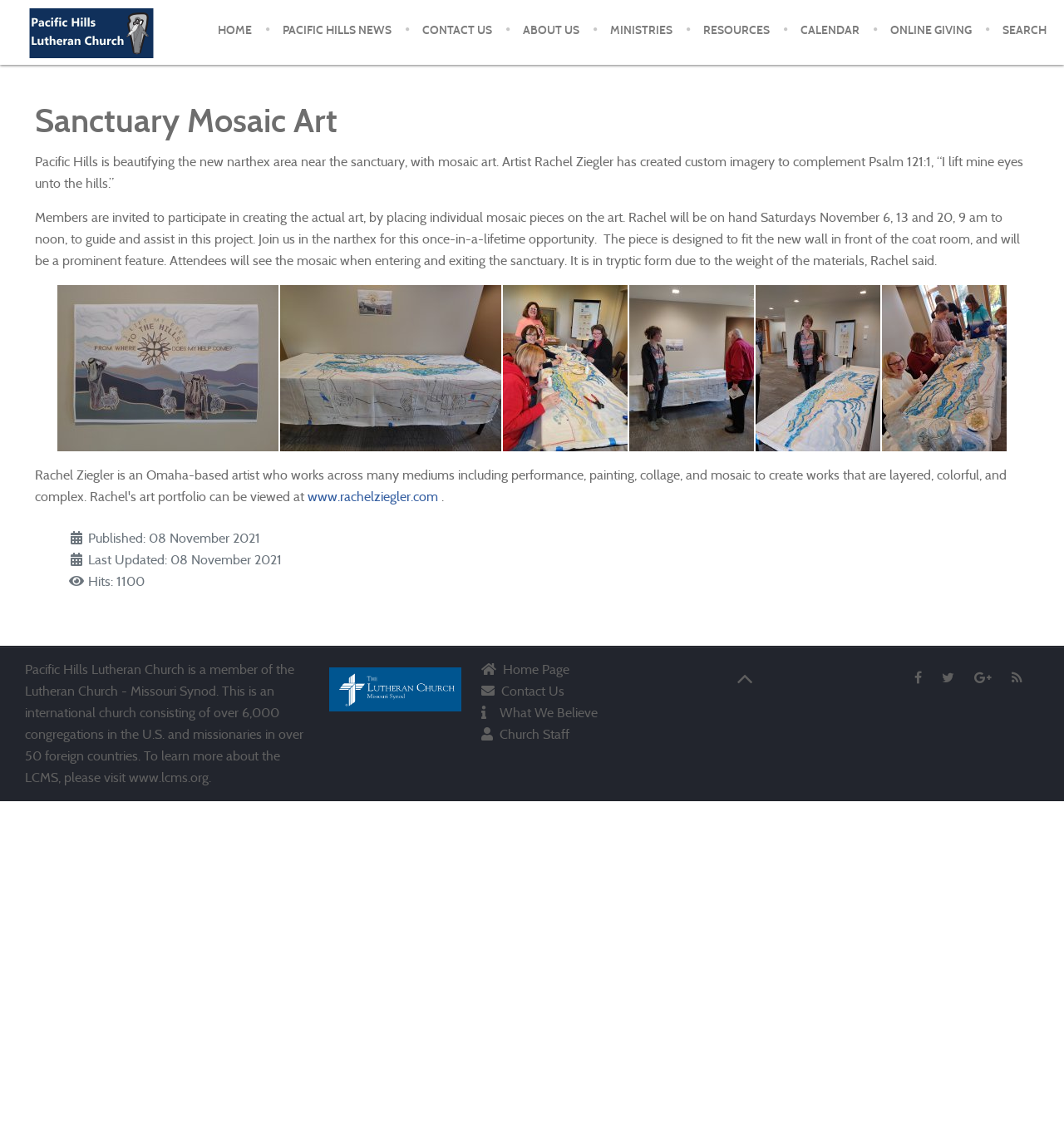Show the bounding box coordinates of the element that should be clicked to complete the task: "Read more about the artist".

[0.289, 0.436, 0.412, 0.45]